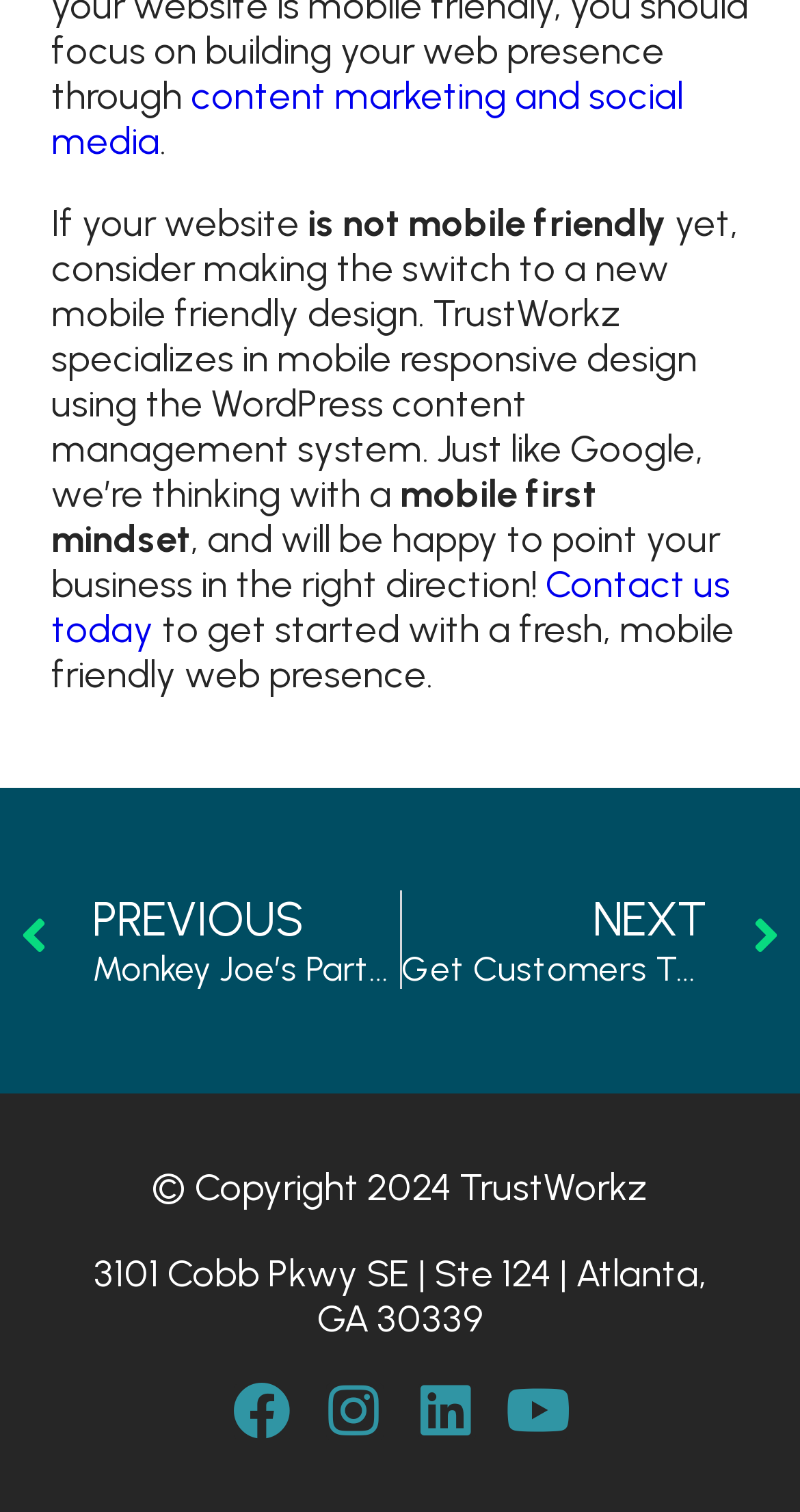Please identify the bounding box coordinates of the element that needs to be clicked to execute the following command: "Contact us today". Provide the bounding box using four float numbers between 0 and 1, formatted as [left, top, right, bottom].

[0.064, 0.372, 0.913, 0.432]